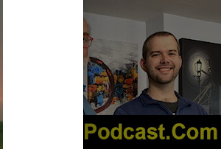What is the focus of the discussions in the podcast?
Based on the image, answer the question in a detailed manner.

The vibrant artwork in the background hints at a focus on innovation and forward-thinking discussions, which is further supported by the description of the podcast as featuring a well-known futurist, Thomas Frey, and exploring transformative ideas.